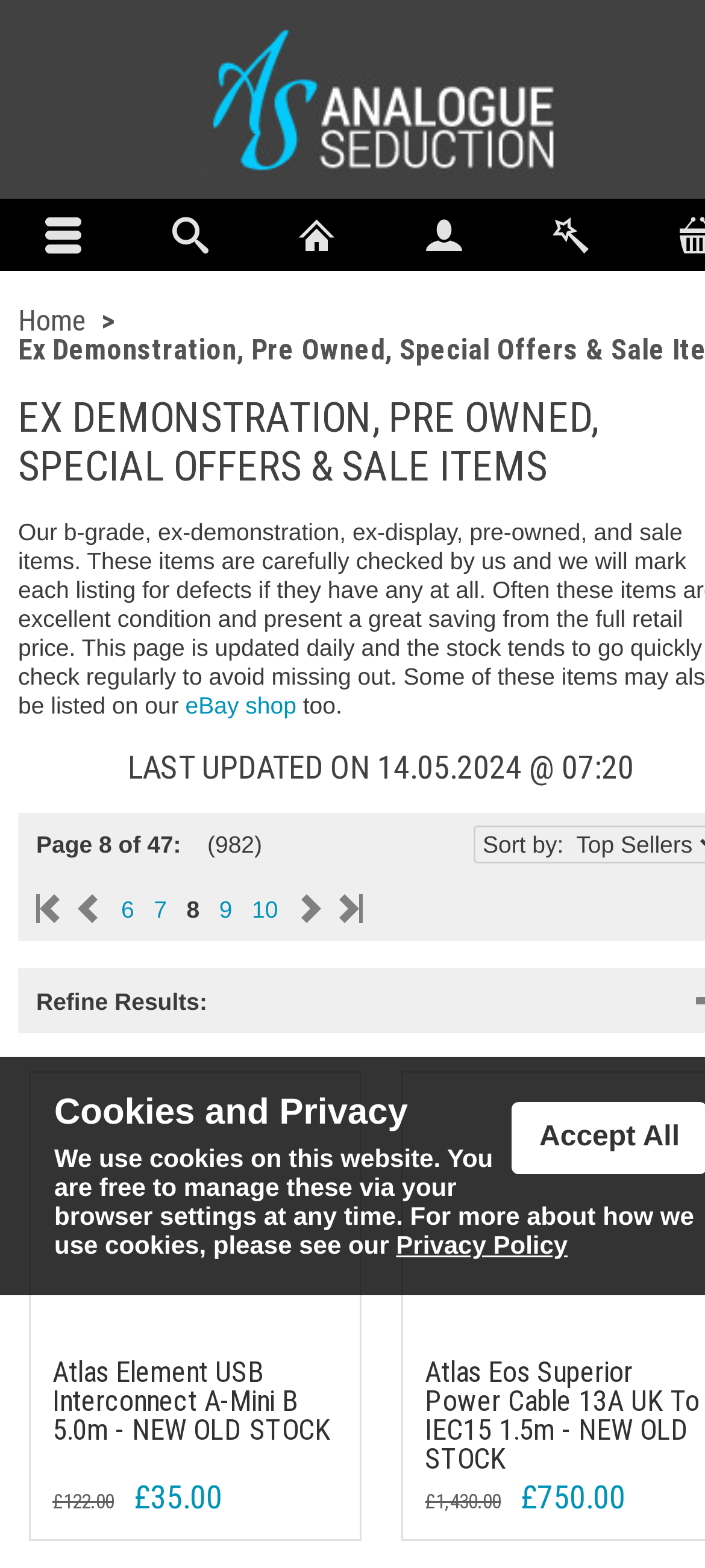What is the navigation menu item to the right of 'Home'?
Answer the question based on the image using a single word or a brief phrase.

eBay shop